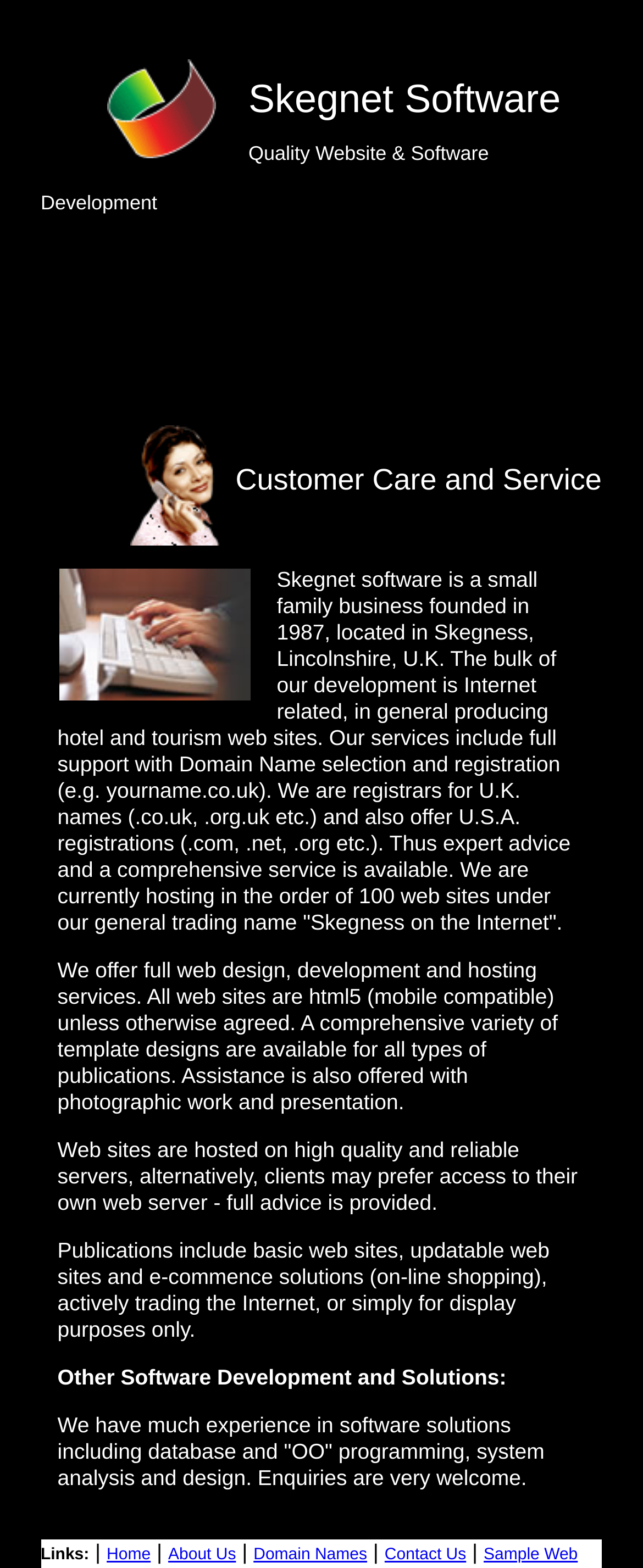Identify and provide the bounding box coordinates of the UI element described: "Home". The coordinates should be formatted as [left, top, right, bottom], with each number being a float between 0 and 1.

[0.166, 0.986, 0.234, 0.998]